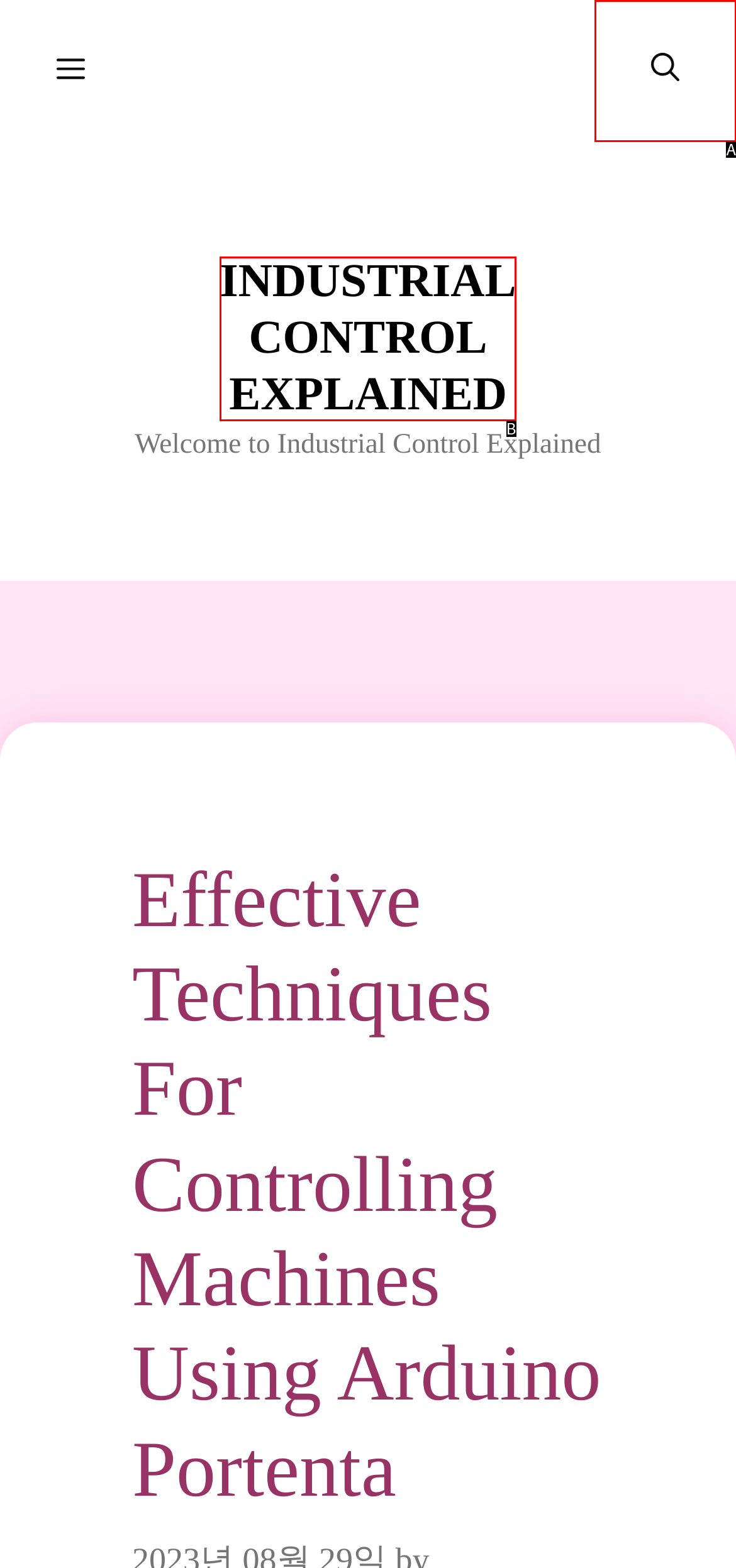Which HTML element among the options matches this description: Industrial Control Explained? Answer with the letter representing your choice.

B